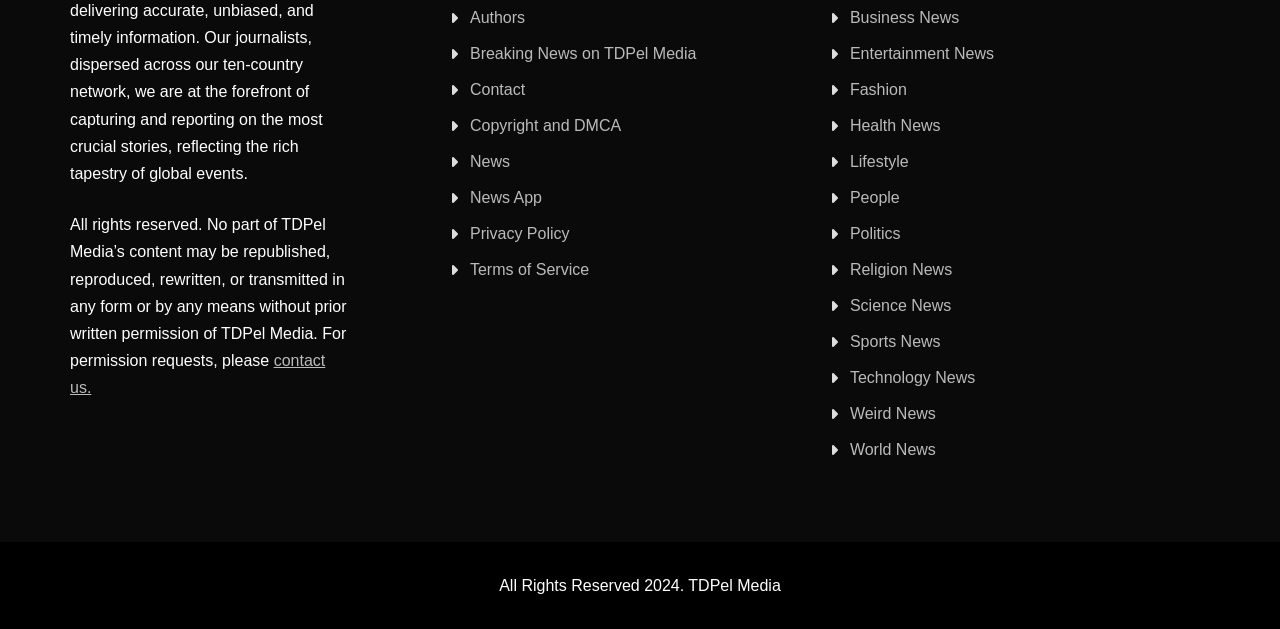Please identify the bounding box coordinates of the area I need to click to accomplish the following instruction: "check the Privacy Policy".

[0.367, 0.357, 0.445, 0.384]